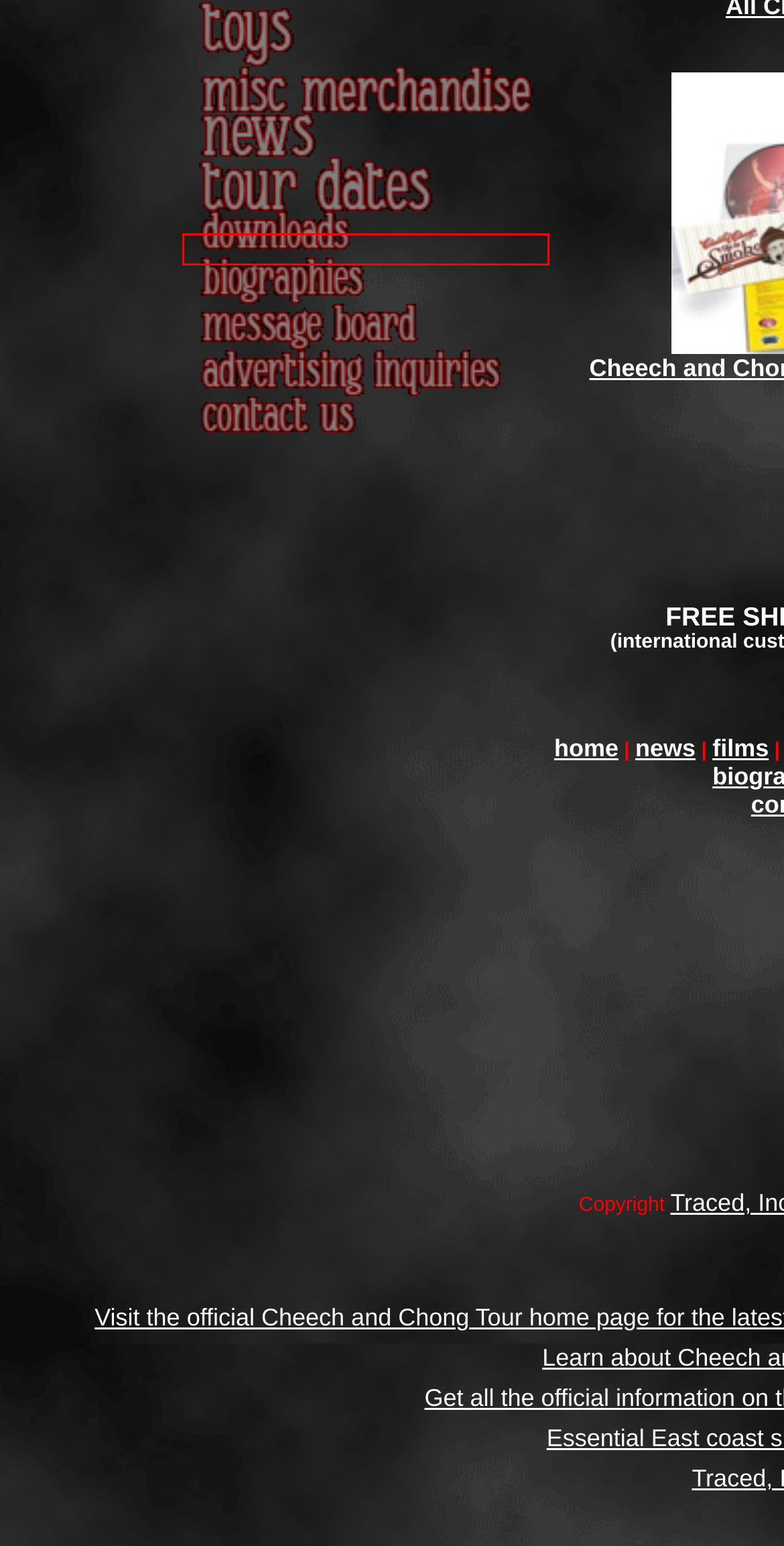You have a screenshot of a webpage with a red bounding box around an element. Choose the best matching webpage description that would appear after clicking the highlighted element. Here are the candidates:
A. Cheech and Chong Free Downloads!!!
B. Cheech and Chong Films
C. dead endustries
D. Cheech and Chong Albums
E. Cheech and Chong Message Board
F. Cheech and Chong Fan News
G. Cheech Marin and Tommy Chong Biographies
H. Cheech and Chong Dot Com Contact Information

A